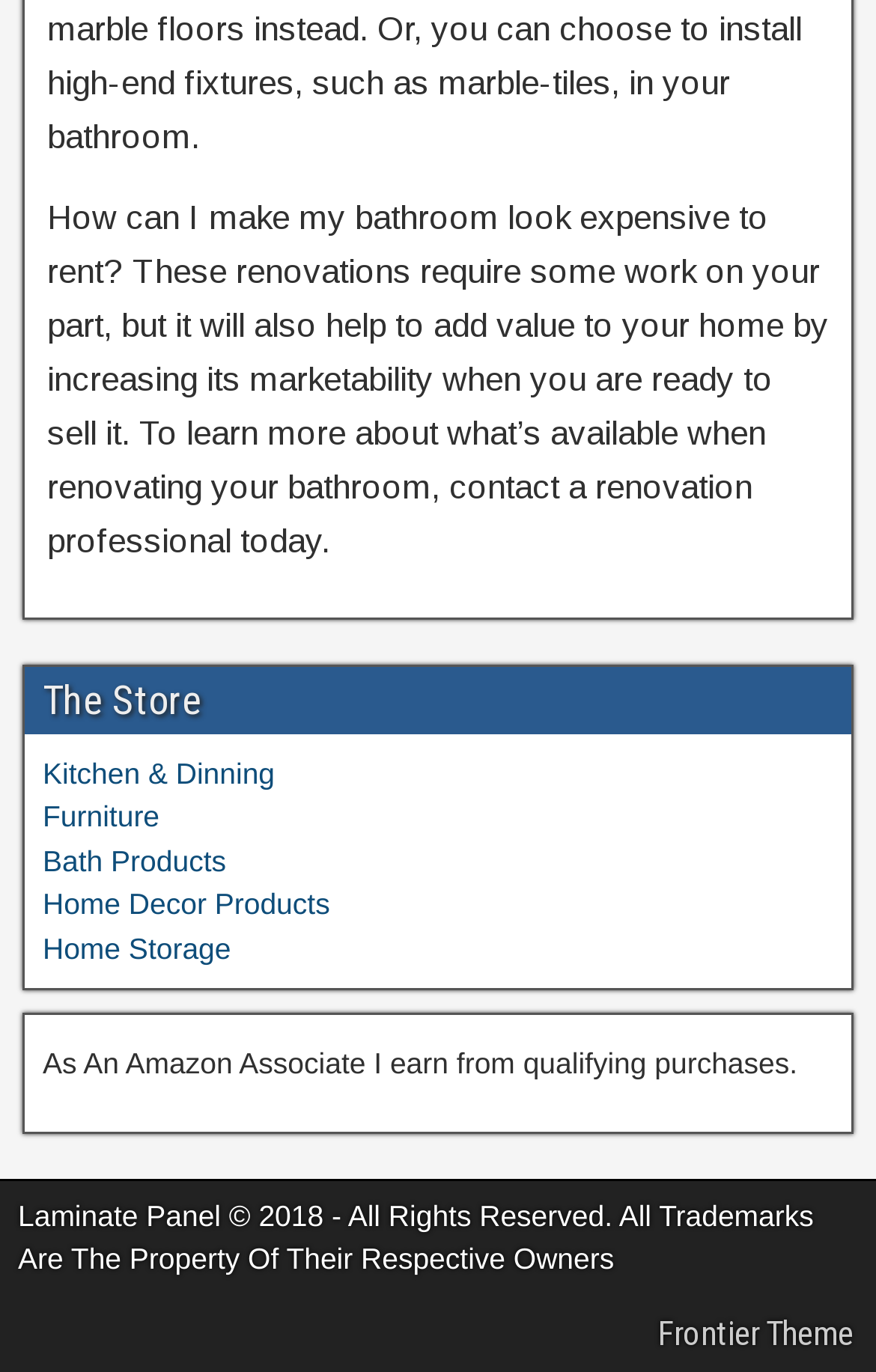What is the name of the store?
Based on the visual content, answer with a single word or a brief phrase.

The Store